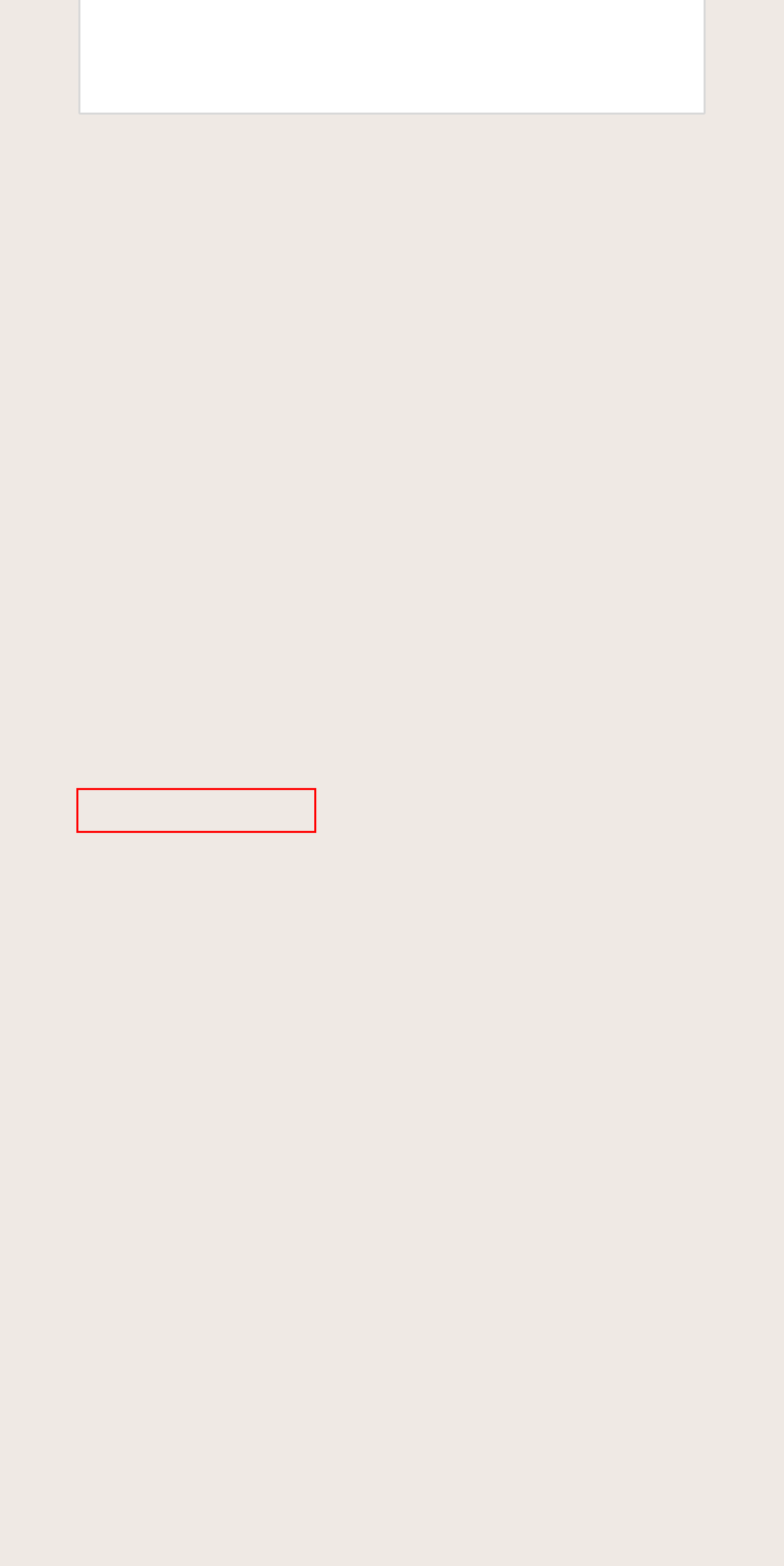You are looking at a webpage screenshot with a red bounding box around an element. Pick the description that best matches the new webpage after interacting with the element in the red bounding box. The possible descriptions are:
A. Women in Music | Jo Bywater Guitar Tuition
B. Children’s Guitar Lessons | Jo Bywater Guitar Tuition
C. Let’s Talk About Guitar Practice | Jo Bywater Guitar Tuition
D. Song Lesson – JOLENE by Dolly Parton (Acoustic chord strumming) | Jo Bywater Guitar Tuition
E. Song Lessons – FAITH by George Michael (Open chords/capo 4) | Jo Bywater Guitar Tuition
F. Music Theory | Jo Bywater Guitar Tuition
G. Guitar News | Jo Bywater Guitar Tuition
H. Song Lessons – TEENAGE DIRTBAG by Wheatus (chords & riffs) | Jo Bywater Guitar Tuition

A